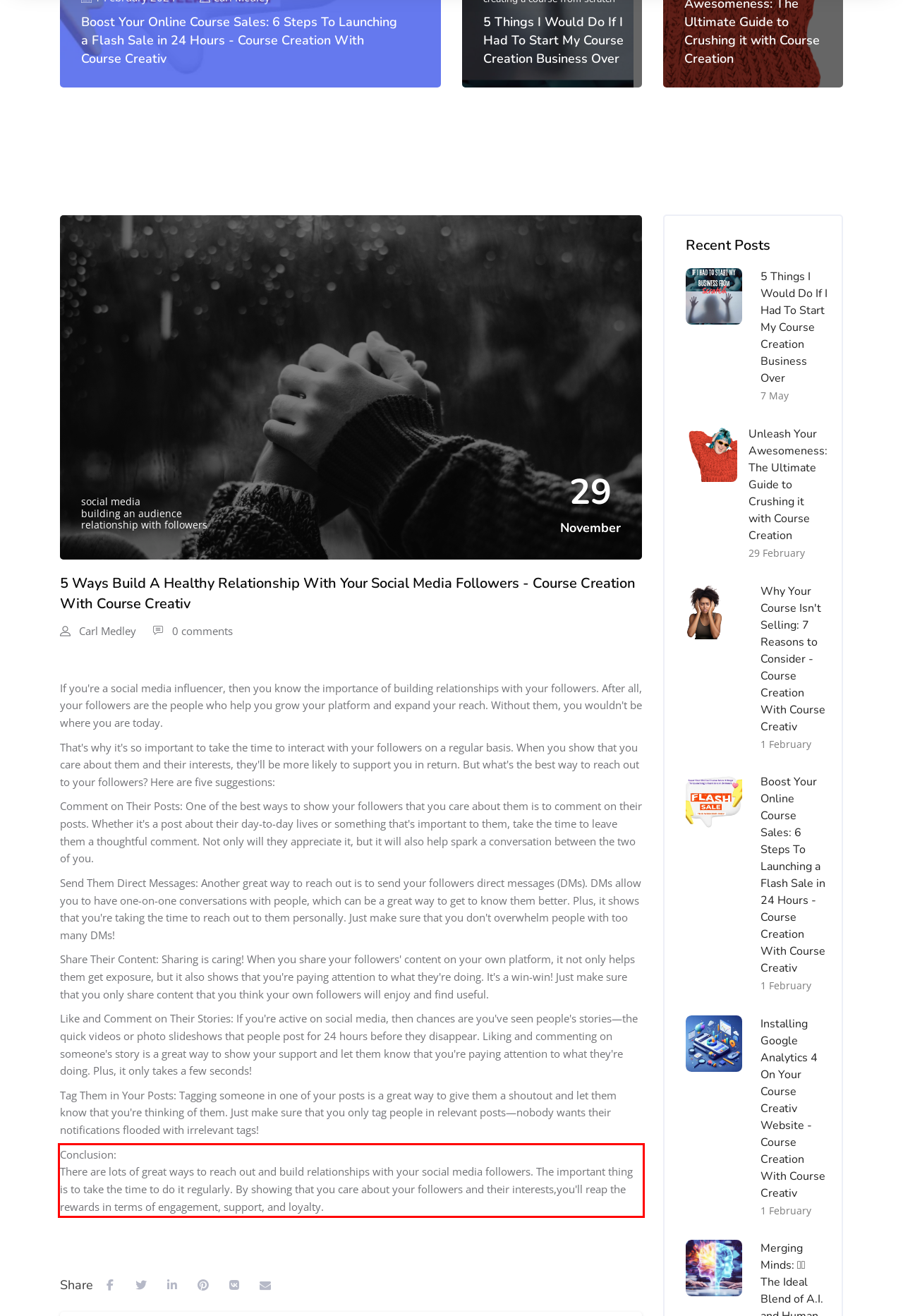With the provided screenshot of a webpage, locate the red bounding box and perform OCR to extract the text content inside it.

Conclusion: There are lots of great ways to reach out and build relationships with your social media followers. The important thing is to take the time to do it regularly. By showing that you care about your followers and their interests,you'll reap the rewards in terms of engagement, support, and loyalty.